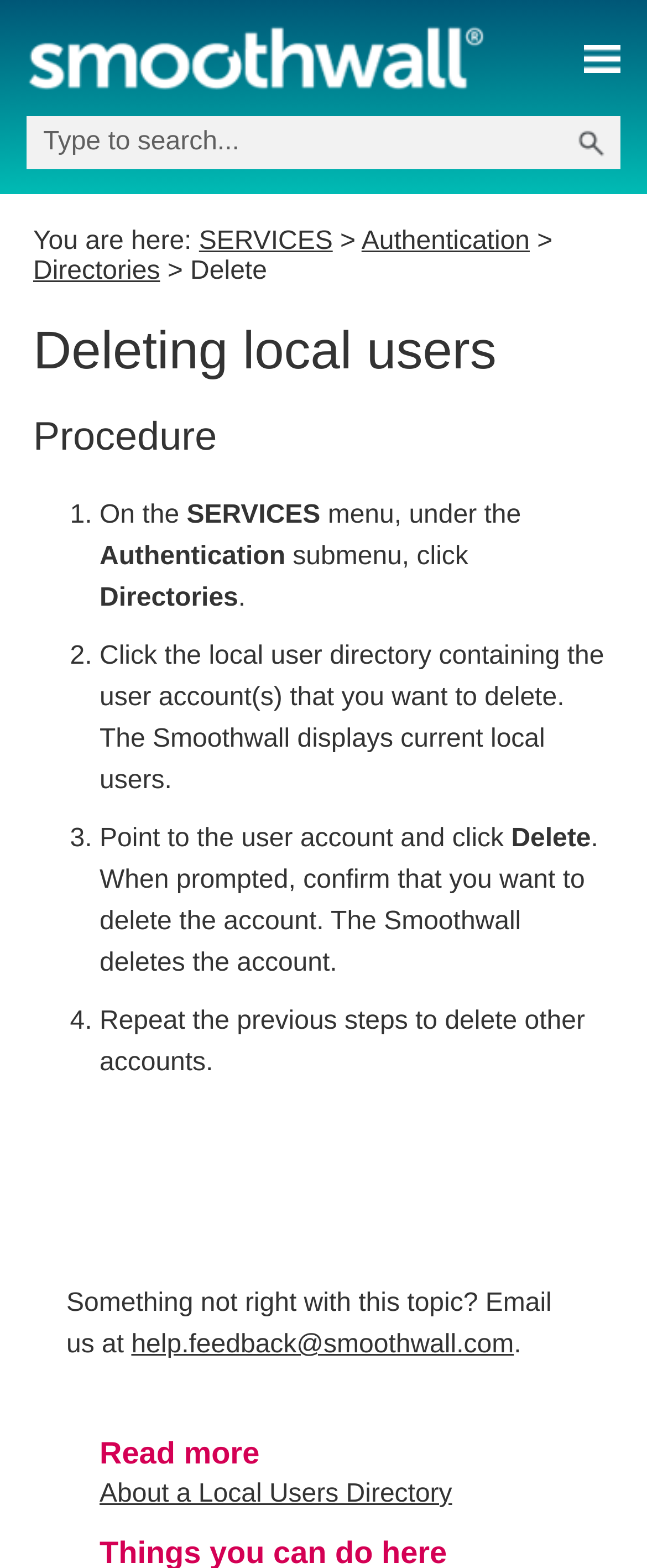What is the purpose of this webpage?
Provide a detailed answer to the question, using the image to inform your response.

Based on the webpage's content, it appears to be a tutorial or guide on how to delete local users, providing a step-by-step procedure to follow.